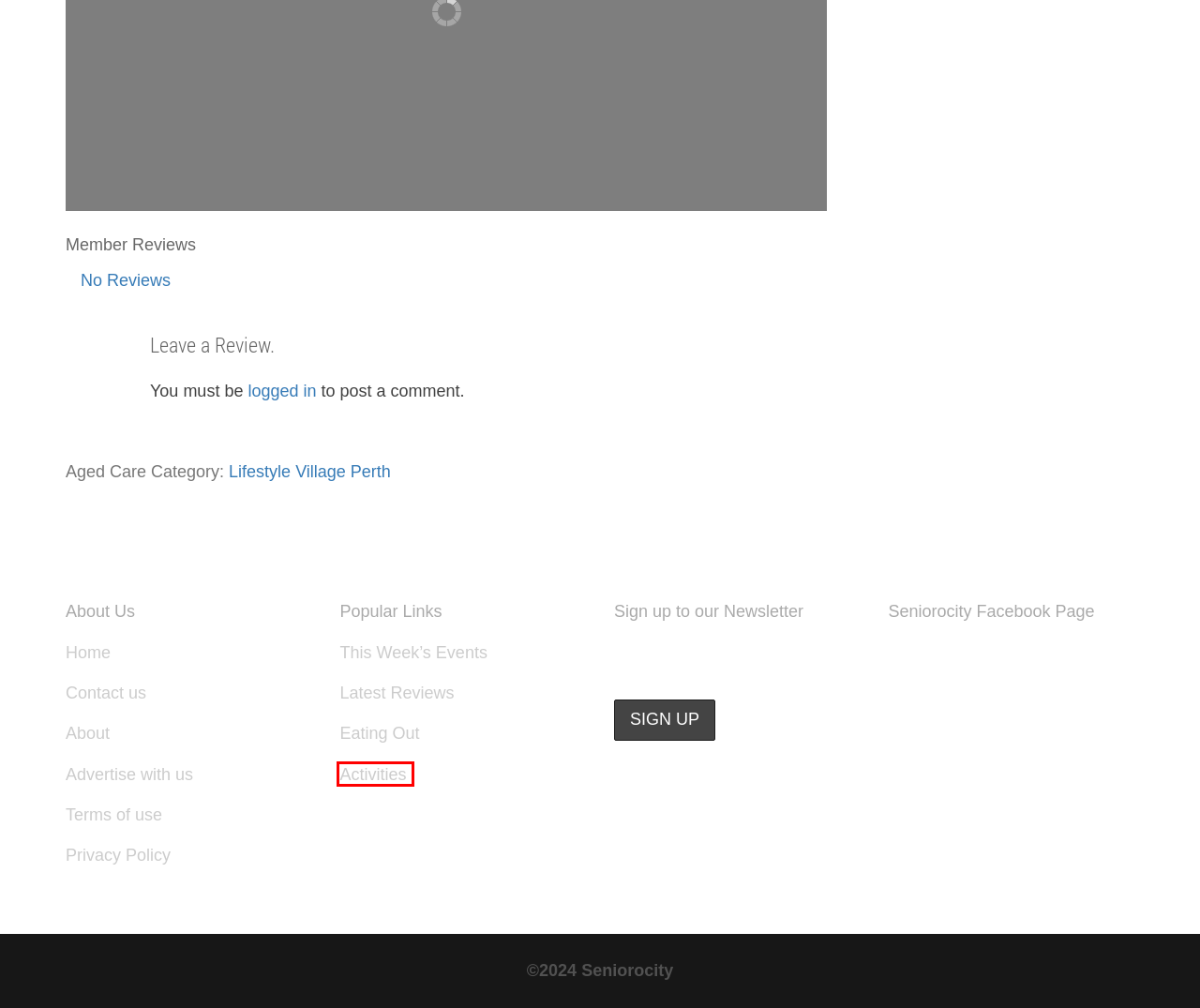Given a screenshot of a webpage with a red bounding box highlighting a UI element, choose the description that best corresponds to the new webpage after clicking the element within the red bounding box. Here are your options:
A. Privacy Policy - Seniors / Over 55's Guide to Perth
B. Shopping Centres - Seniorocity - Seniors / Over 55's Guide to Perth
C. Lifestyle Village Perth - Seniorocity - Seniors / Over 55's Guide to Perth
D. Log In ‹ Seniorocity – Seniors / Over 55's Guide to Perth — WordPress
E. Senior Activities Perth - huge list of Senior activities to do in Perth
F. Restaurants & Cafes - Seniorocity - Seniors / Over 55's Guide to Perth
G. Things to do in Perth - Seniors / Over 55's Guide to Perth
H. Terms of Use - Seniors / Over 55's Guide to Perth

E